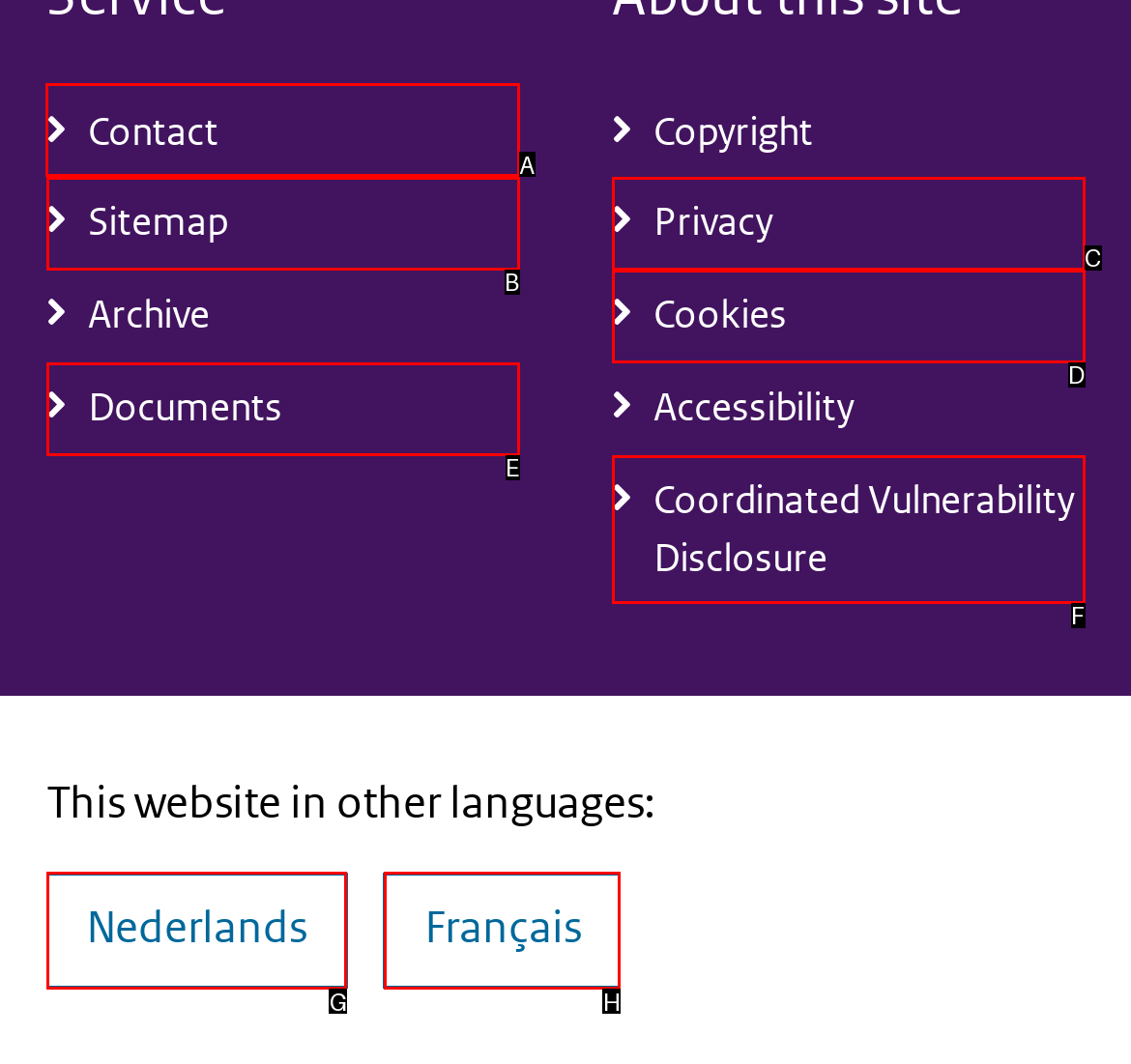Point out the HTML element I should click to achieve the following task: Contact us Provide the letter of the selected option from the choices.

A